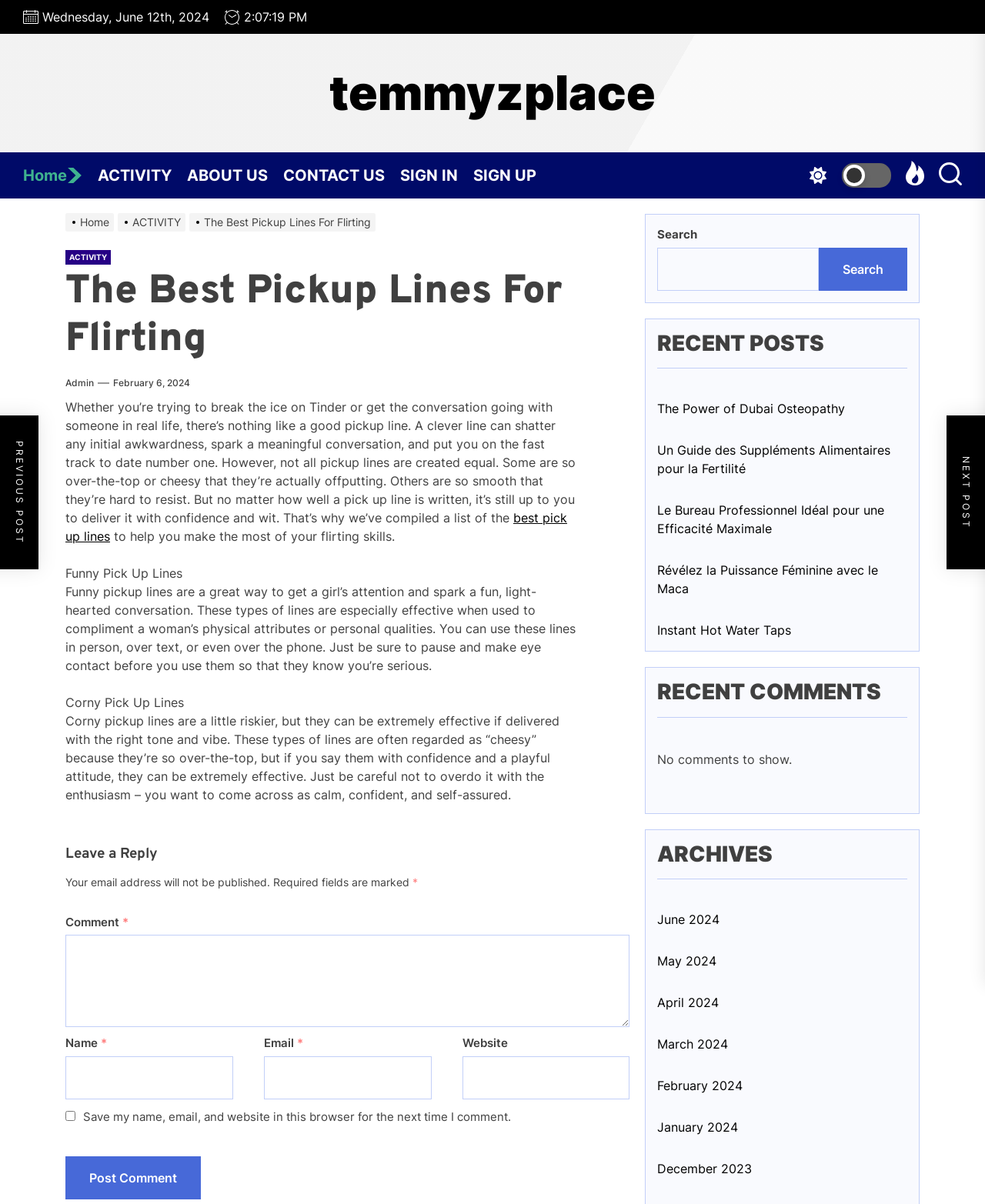Your task is to find and give the main heading text of the webpage.

The Best Pickup Lines For Flirting